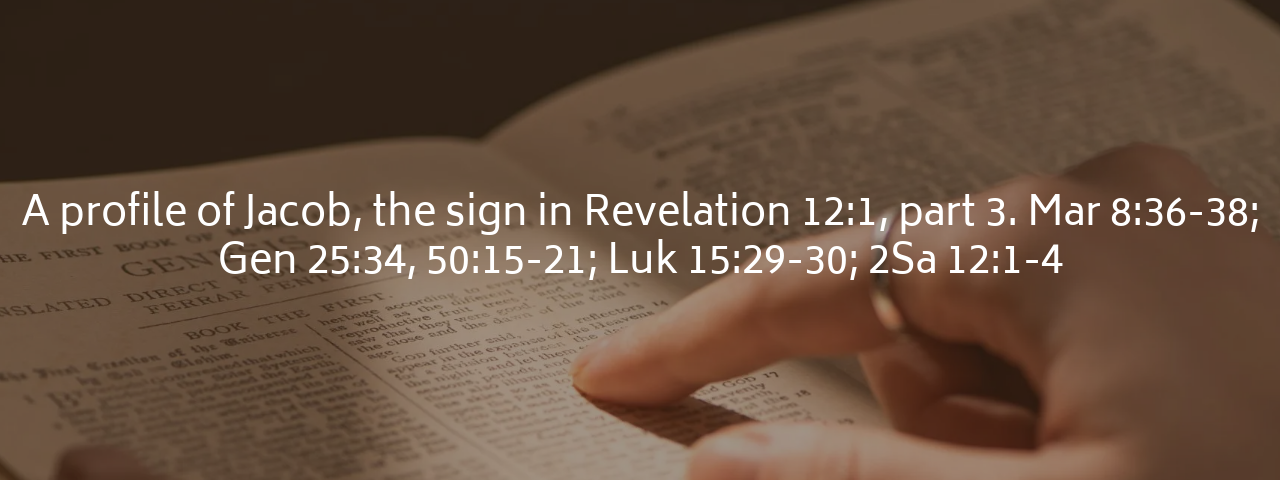What is the hand in the image doing?
From the screenshot, supply a one-word or short-phrase answer.

Resting on the page